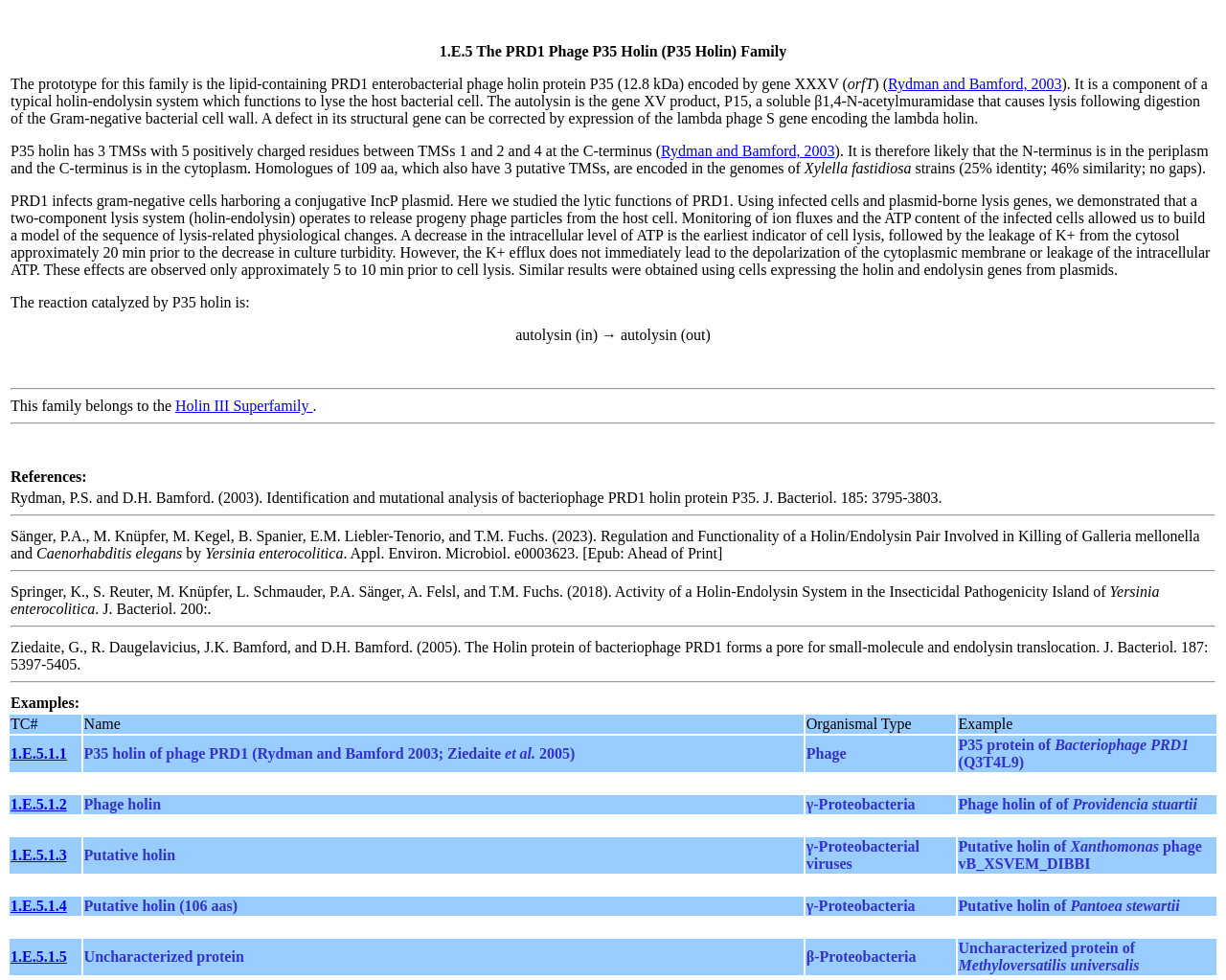Given the element description Holin III Superfamily, predict the bounding box coordinates for the UI element in the webpage screenshot. The format should be (top-left x, top-left y, bottom-right x, bottom-right y), and the values should be between 0 and 1.

[0.143, 0.406, 0.255, 0.422]